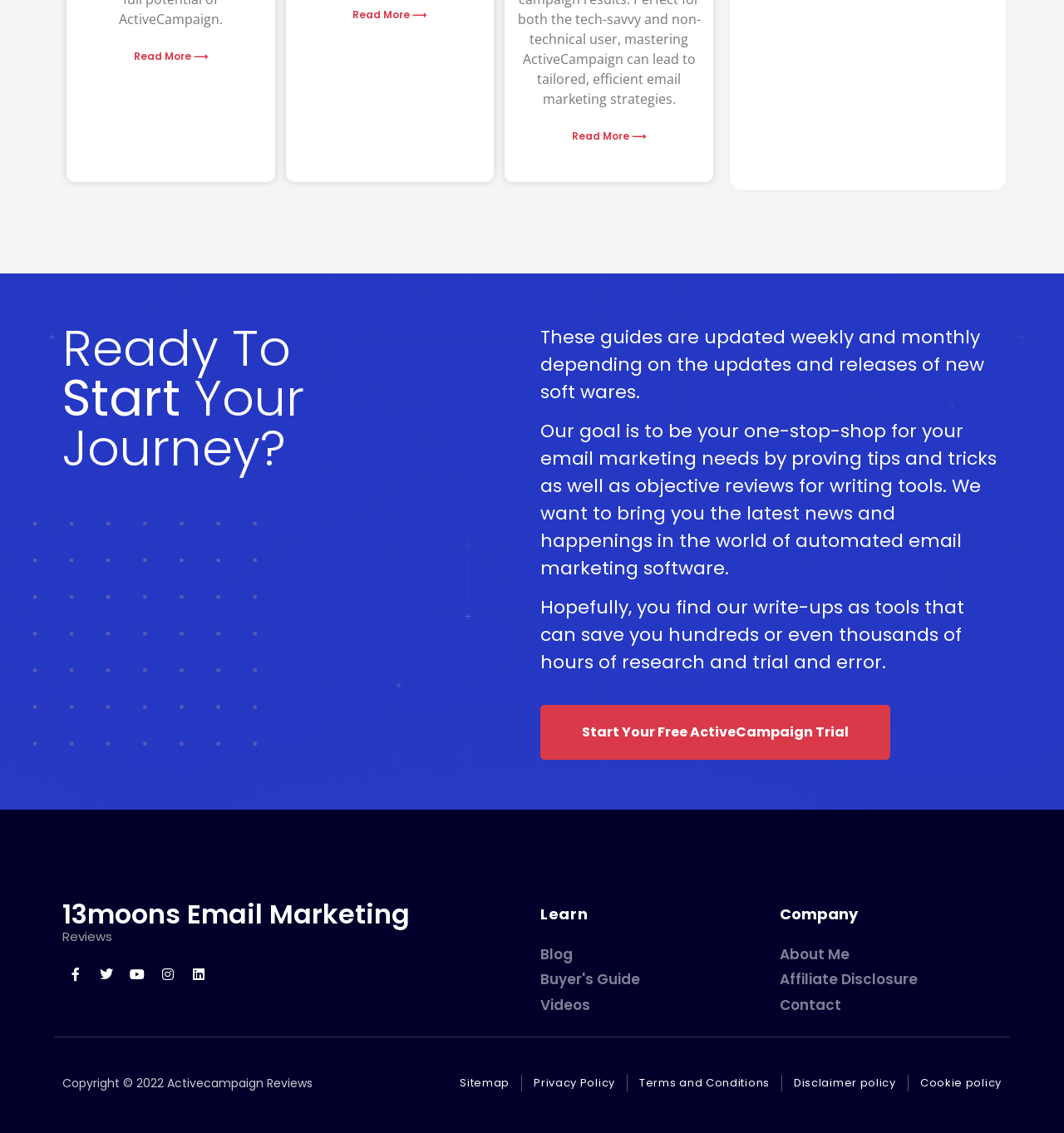Specify the bounding box coordinates of the region I need to click to perform the following instruction: "Start your free ActiveCampaign trial". The coordinates must be four float numbers in the range of 0 to 1, i.e., [left, top, right, bottom].

[0.508, 0.622, 0.837, 0.67]